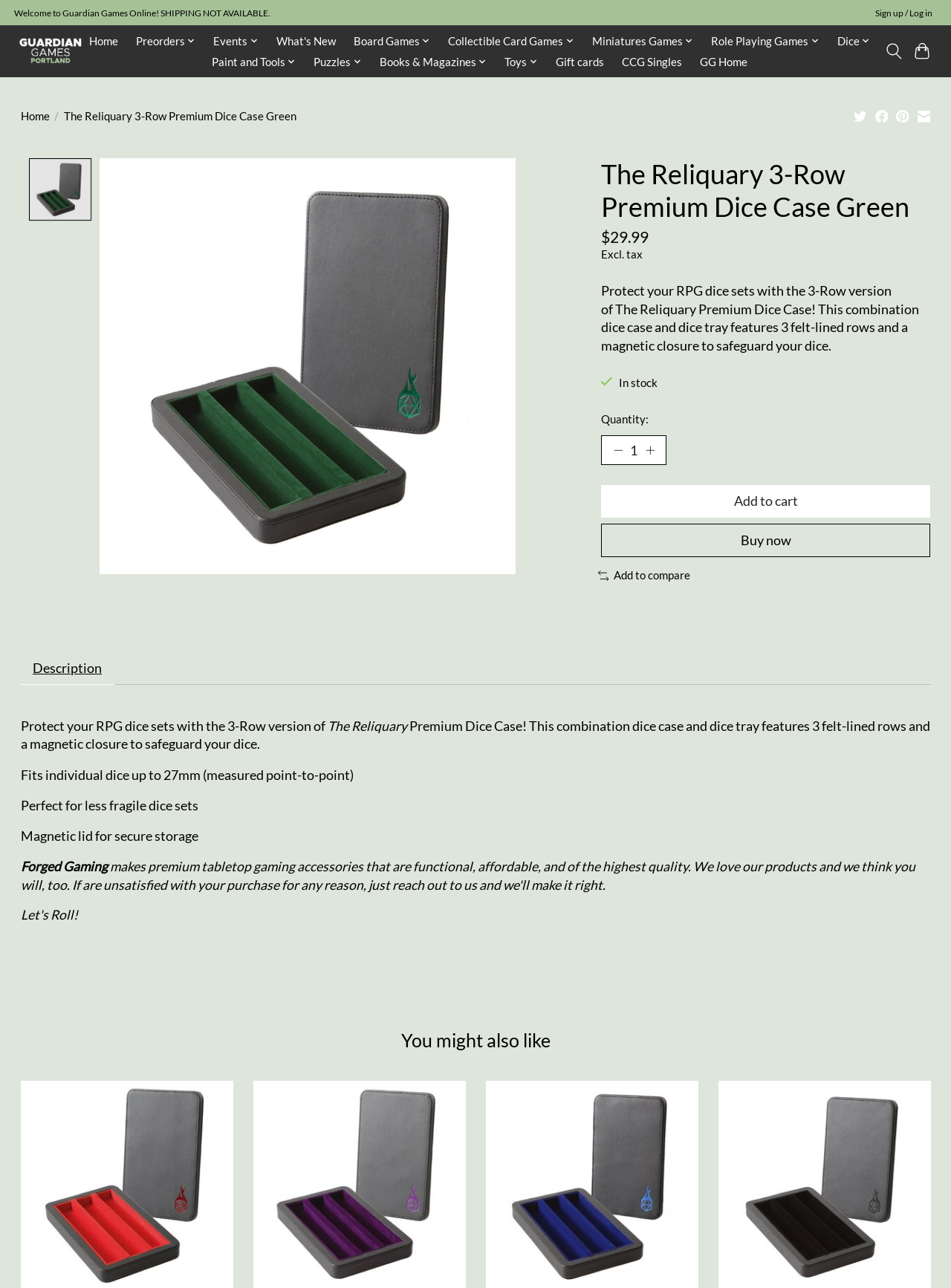What is the feature of the product's lid?
Using the image, answer in one word or phrase.

Magnetic closure